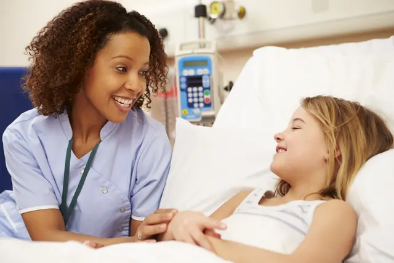Break down the image and describe every detail you can observe.

The image depicts a warm and compassionate interaction between a nurse and a young patient in a hospital setting. The nurse, wearing a comfortable blue uniform, is leaning over, engaging with the girl, who is resting in a hospital bed. The girl's expression shows a mix of comfort and happiness, indicating a sense of security in the nurse's presence. The background features medical equipment, subtly emphasizing the healthcare environment. This scene captures the essence of nursing, highlighting the personal connection that is crucial in healthcare, where nurses play vital roles in supporting and caring for patients across various medical settings, including hospitals, rehabilitation centers, and private homes.